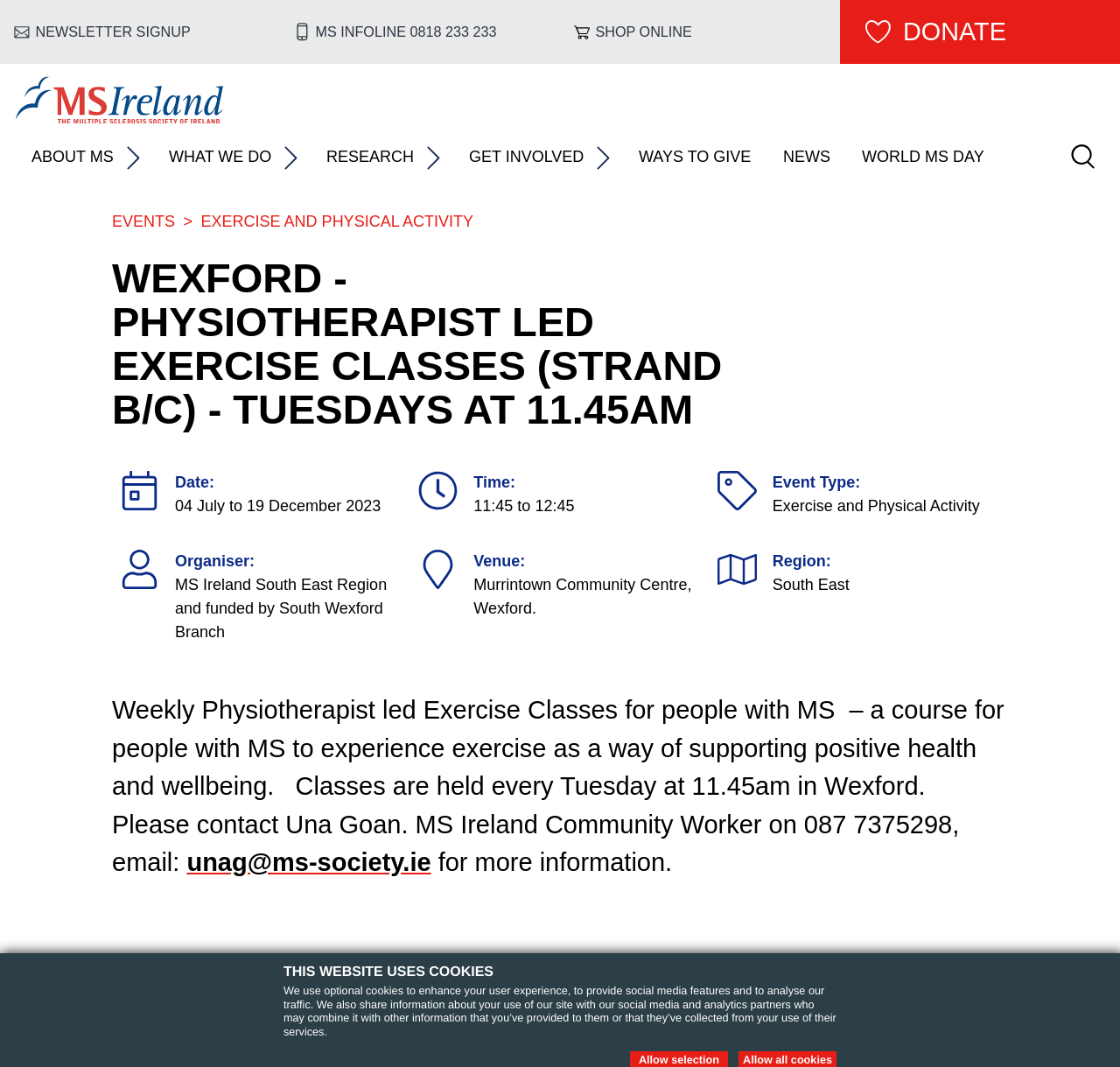Point out the bounding box coordinates of the section to click in order to follow this instruction: "Click the 'DONATE' link".

[0.75, 0.0, 1.0, 0.06]